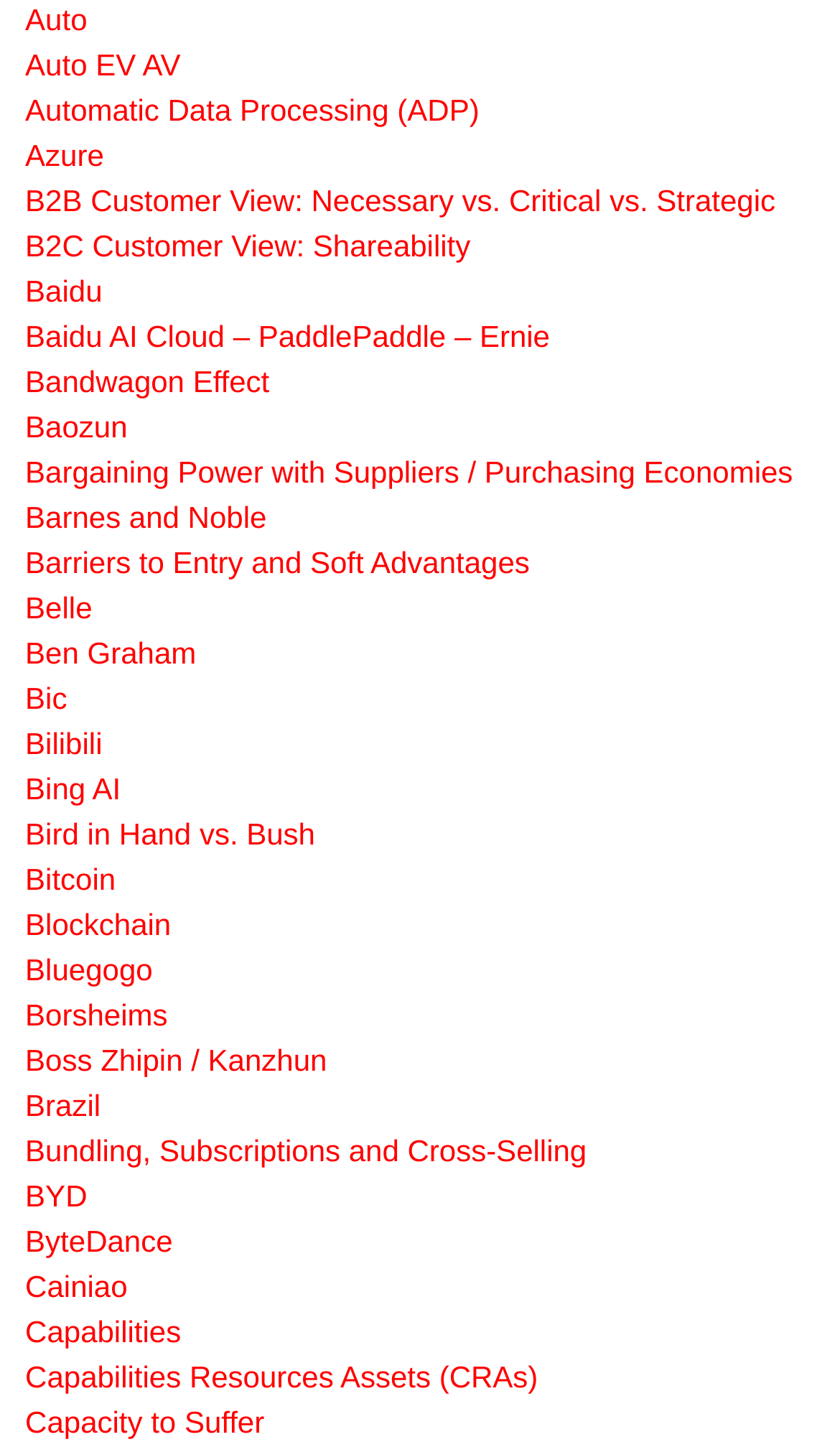Provide the bounding box coordinates of the UI element this sentence describes: "Automatic Data Processing (ADP)".

[0.03, 0.064, 0.571, 0.088]